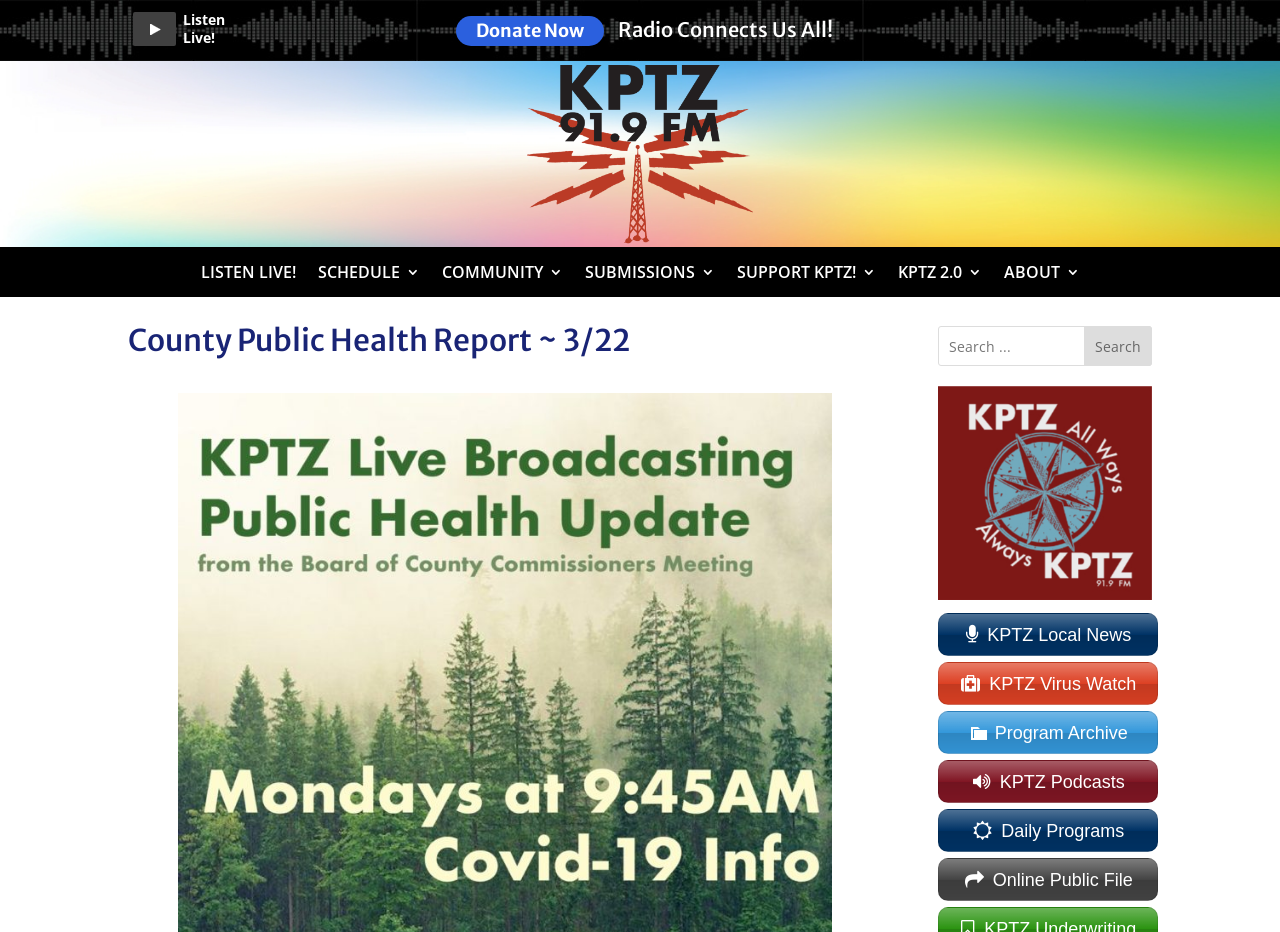Provide a brief response using a word or short phrase to this question:
How many images are there on the webpage?

1